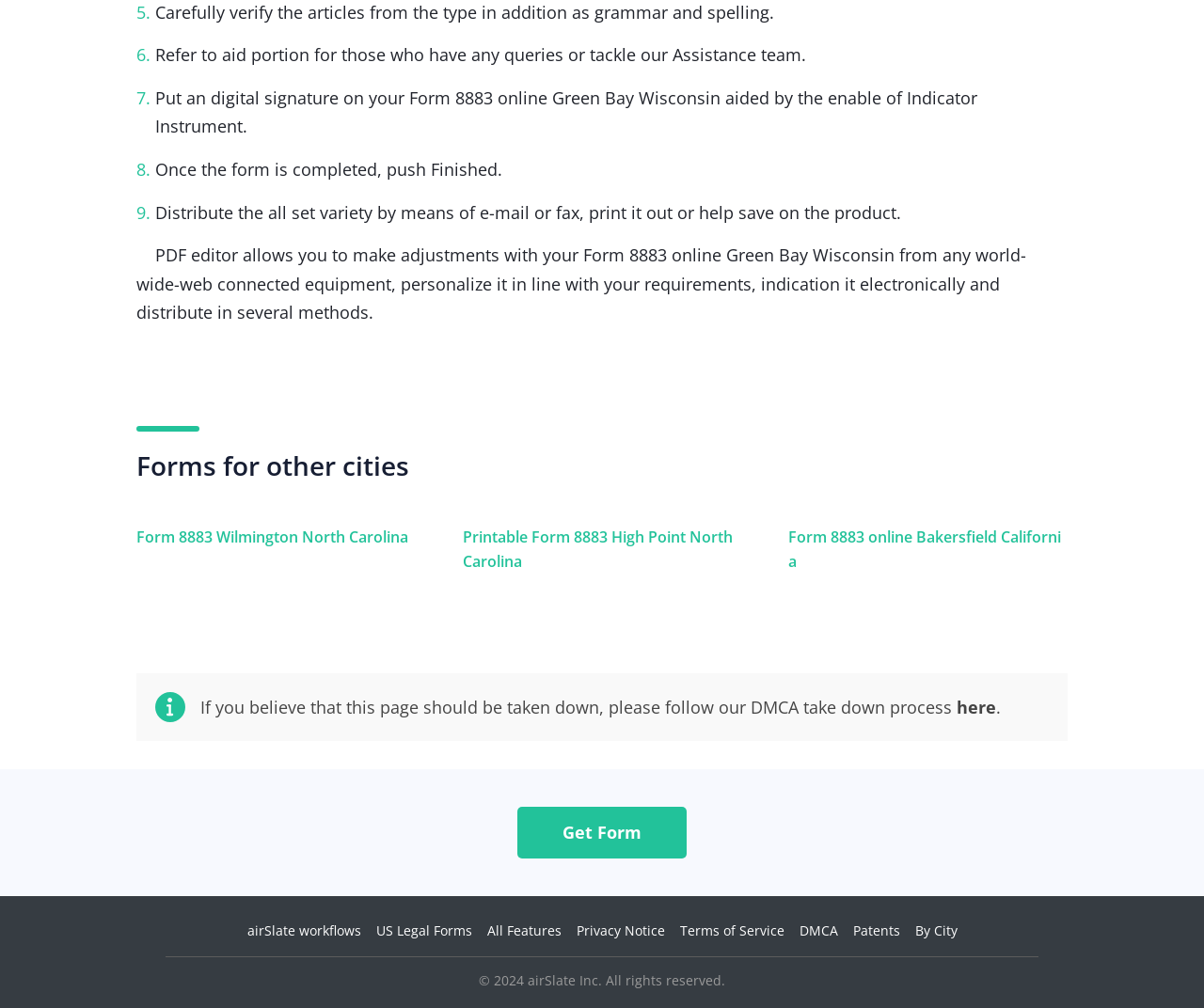Please provide a comprehensive response to the question based on the details in the image: What is the name of the city mentioned in the first link?

The first link is 'Form 8883 Wilmington North Carolina', which suggests that the city mentioned is Wilmington.